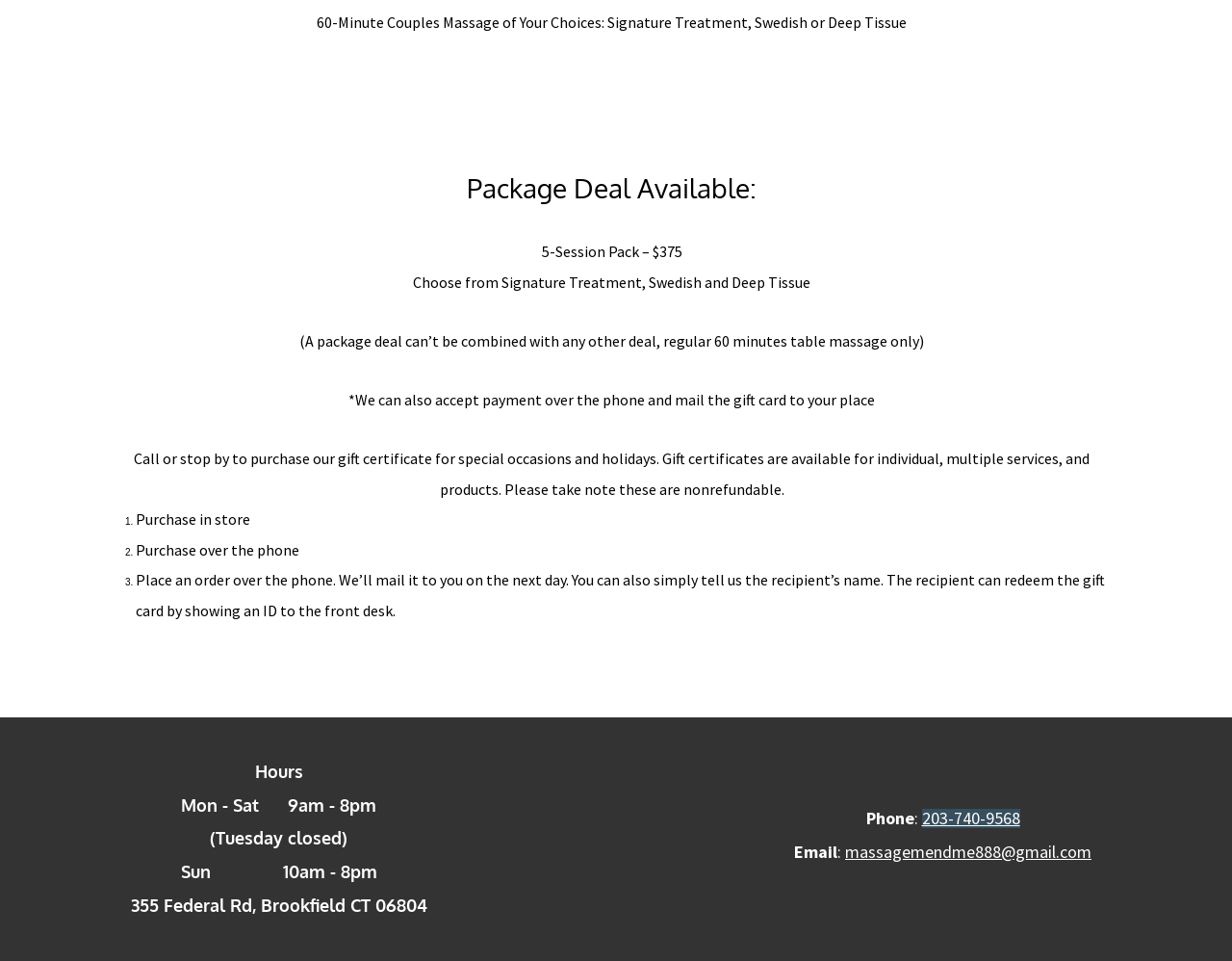Look at the image and answer the question in detail:
What is the phone number of the business?

The phone number of the business is listed on the webpage as '203-740-9568', which is linked as a clickable phone number.